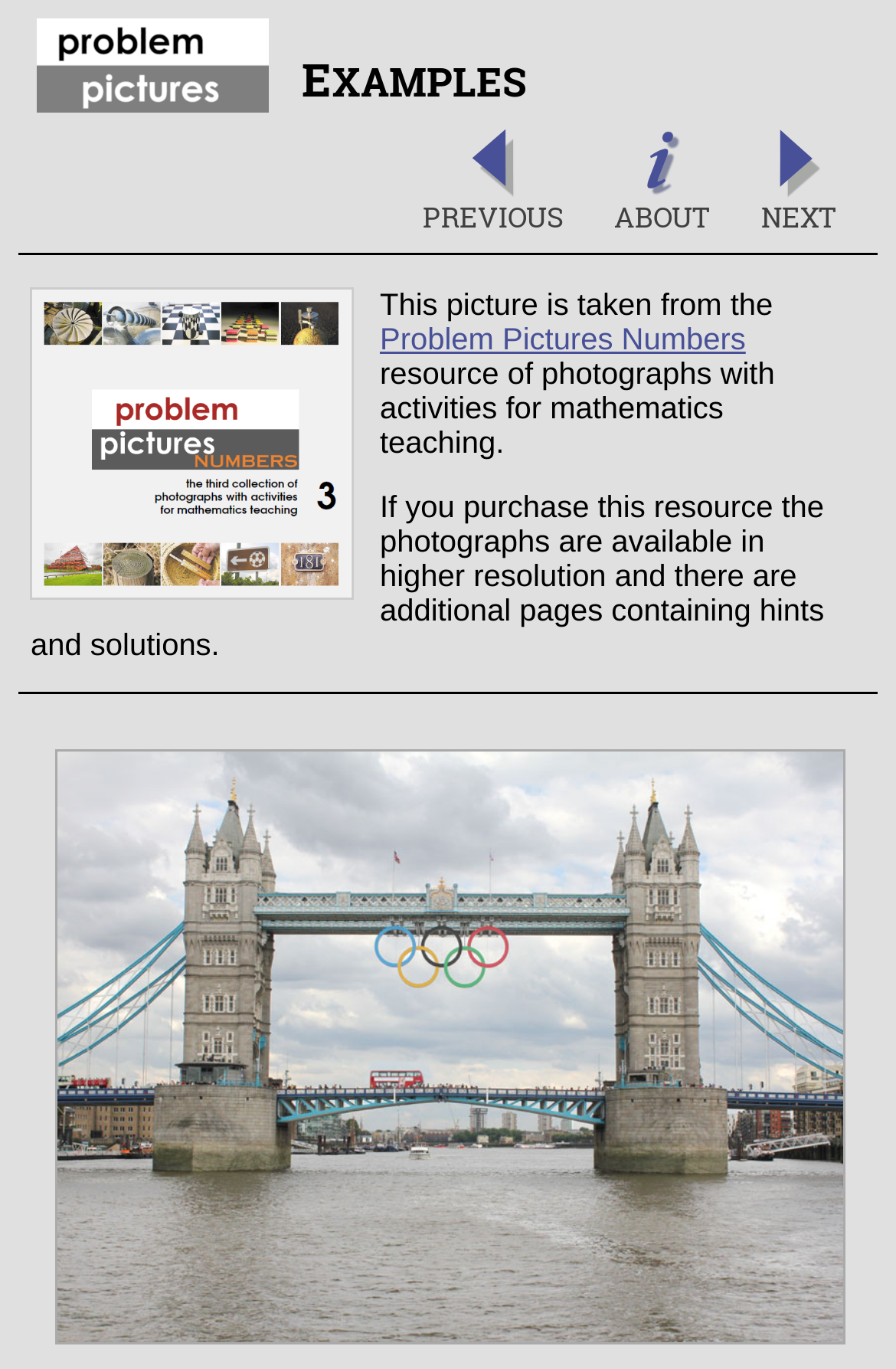How many navigation links are there?
Based on the image content, provide your answer in one word or a short phrase.

4